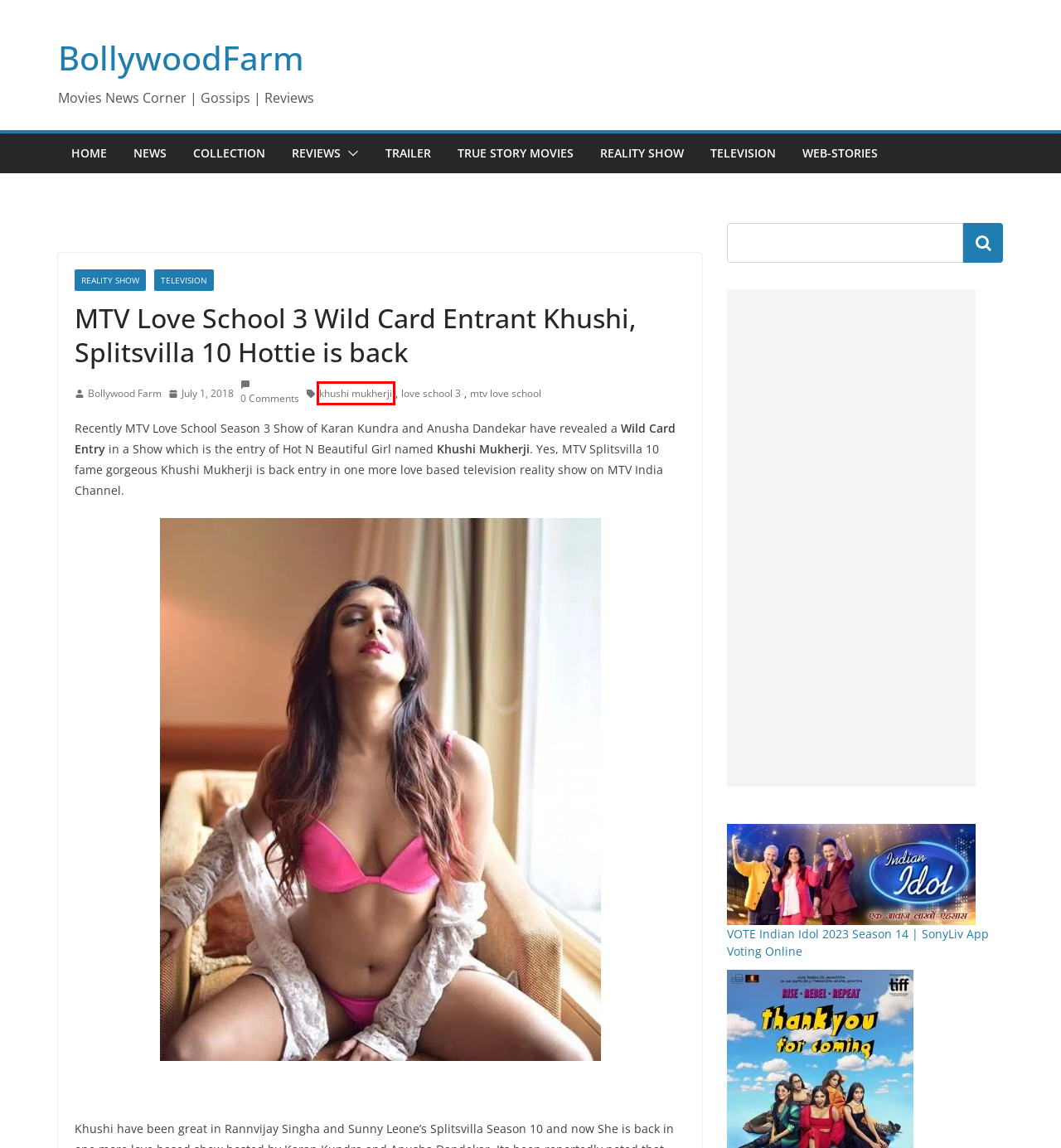Evaluate the webpage screenshot and identify the element within the red bounding box. Select the webpage description that best fits the new webpage after clicking the highlighted element. Here are the candidates:
A. Reality Show - BollywoodFarm
B. Television - BollywoodFarm
C. BollywoodFarm - Movies News Corner | Gossips | Reviews
D. Box Office News - BollywoodFarm
E. love school 3 - BollywoodFarm
F. Trailer - BollywoodFarm
G. khushi mukherji - BollywoodFarm
H. mtv love school - BollywoodFarm

G